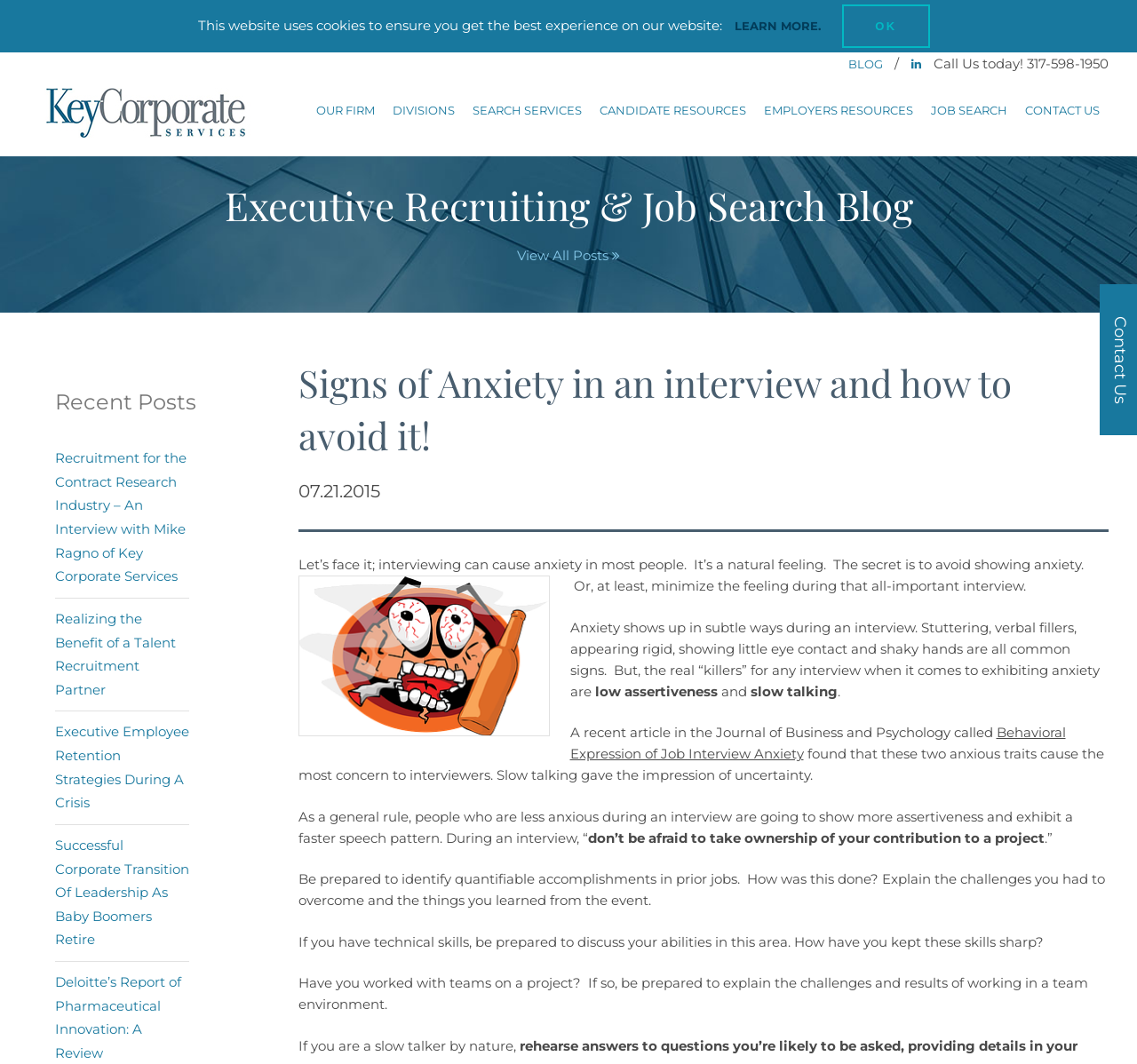What is the name of the company?
Offer a detailed and full explanation in response to the question.

The name of the company is KEY CORPORATE SERVICES, which is mentioned in the heading 'KEY CORPORATE SERVICES' and also as a link in the navigation menu.